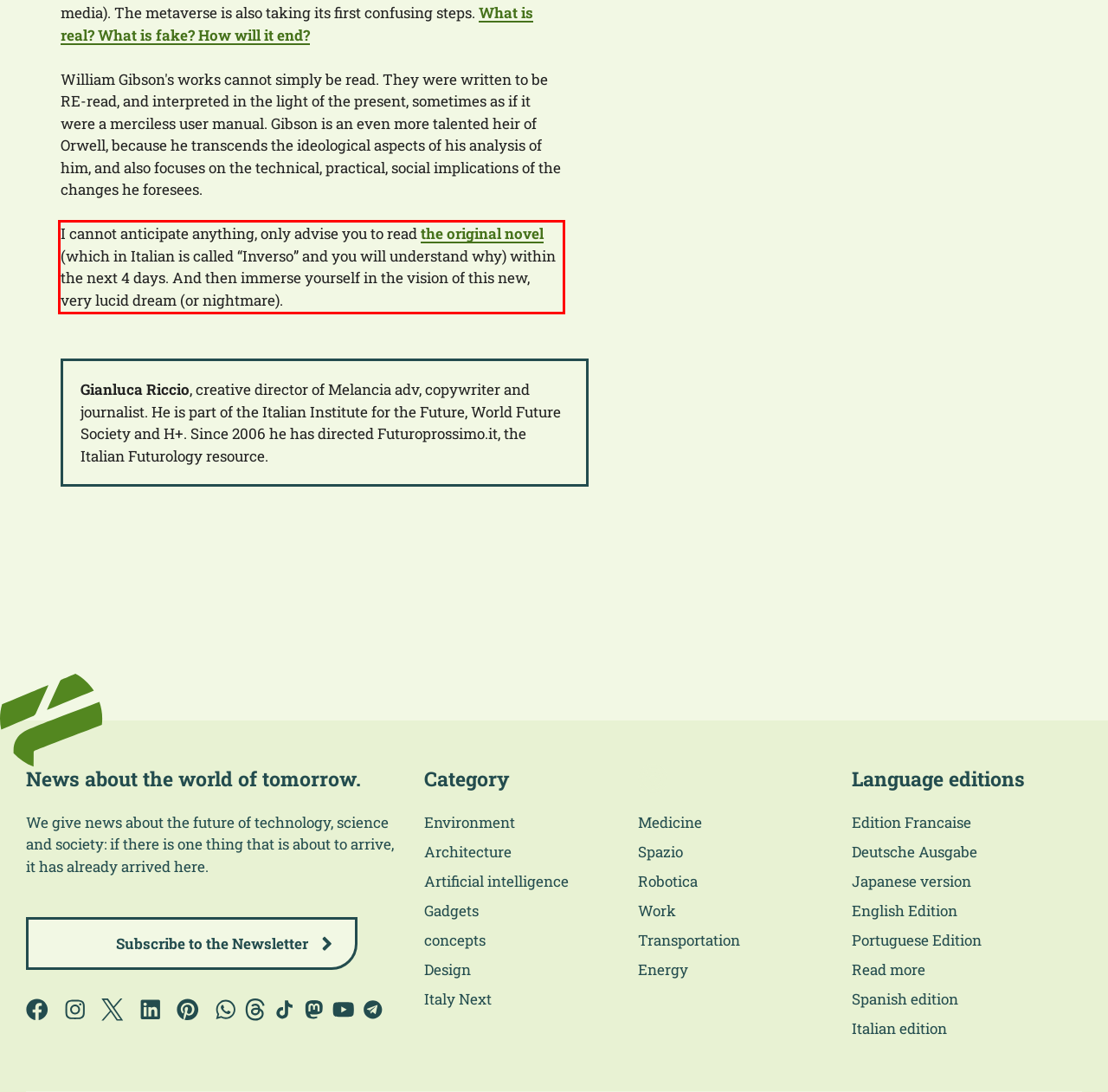You have a screenshot of a webpage with a red bounding box. Use OCR to generate the text contained within this red rectangle.

I cannot anticipate anything, only advise you to read the original novel (which in Italian is called “Inverso” and you will understand why) within the next 4 days. And then immerse yourself in the vision of this new, very lucid dream (or nightmare).